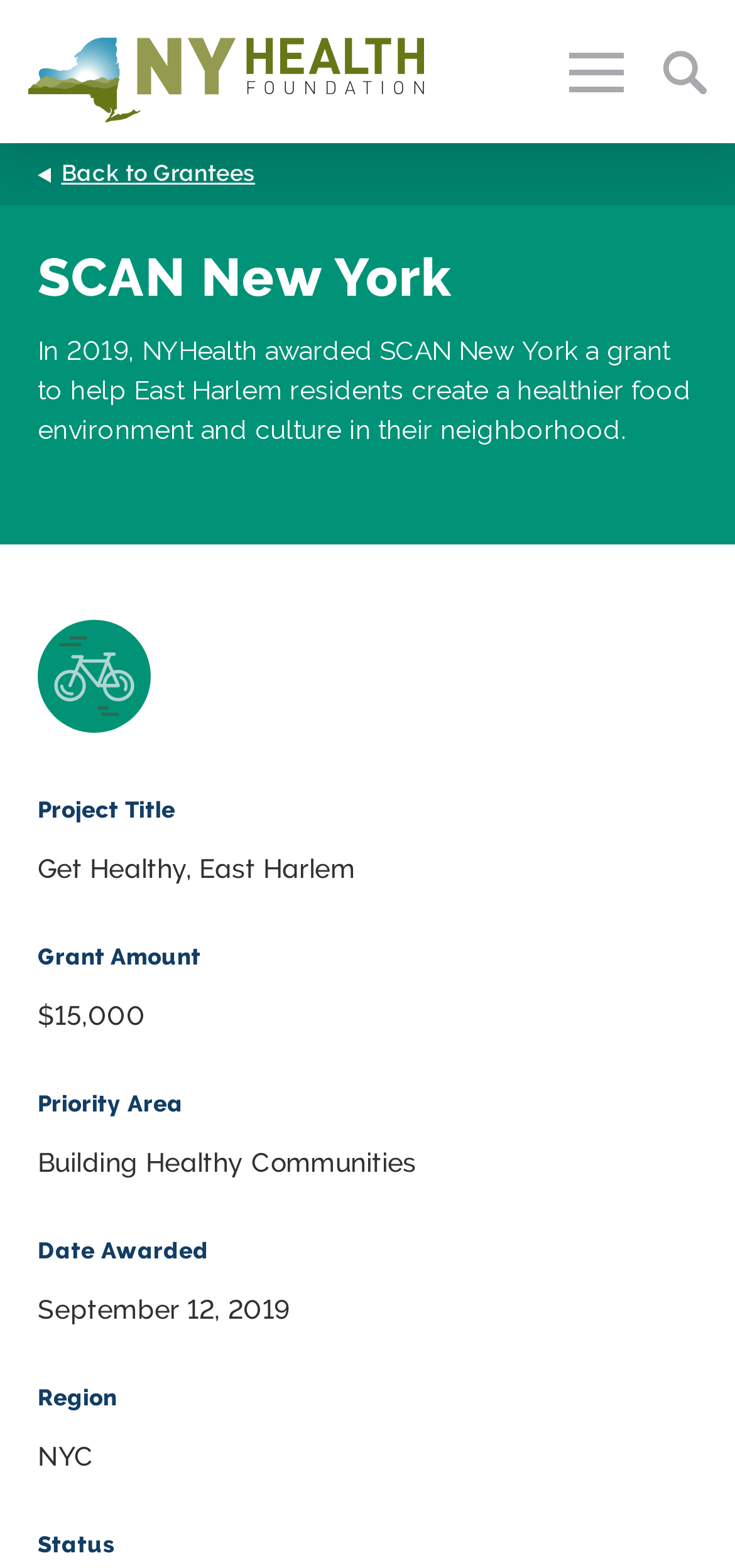What is the name of the organization?
Provide a short answer using one word or a brief phrase based on the image.

SCAN New York